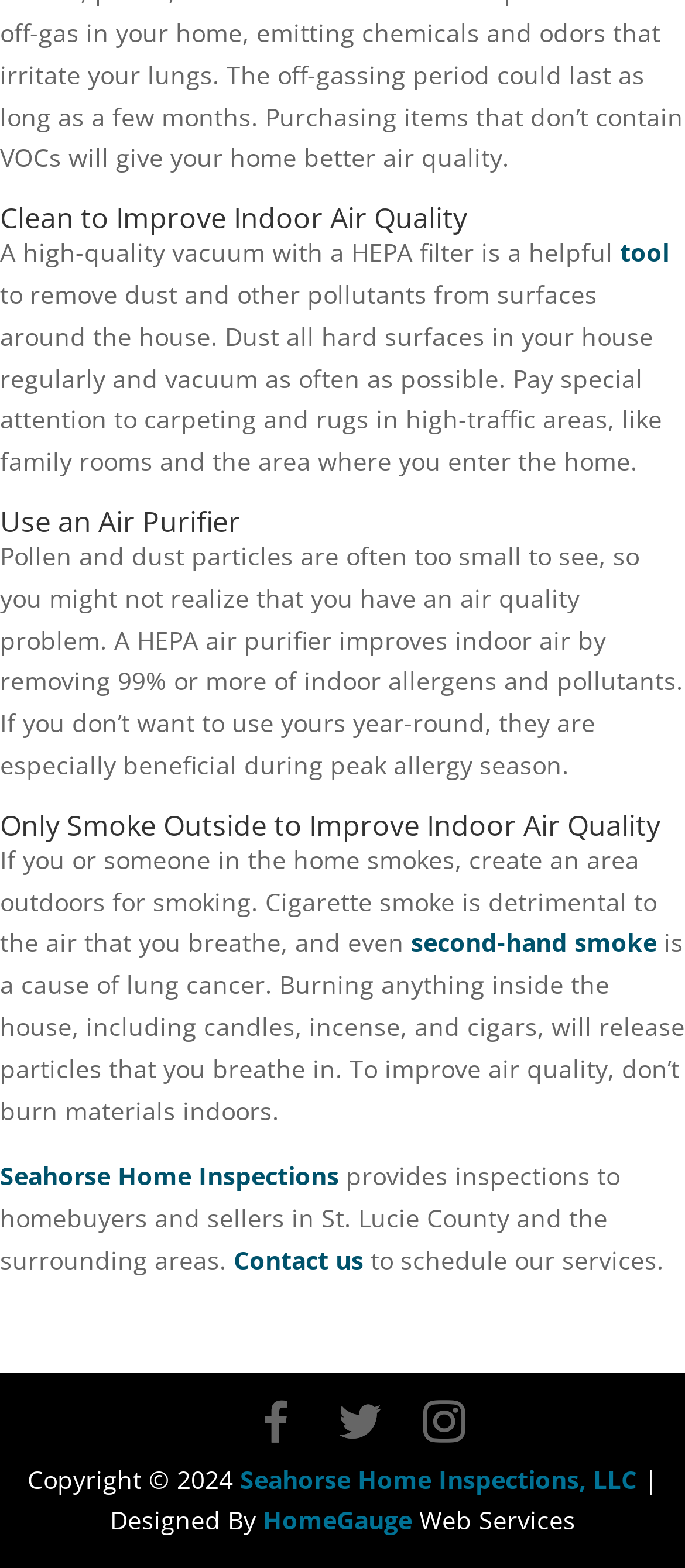Provide the bounding box coordinates of the section that needs to be clicked to accomplish the following instruction: "Click the link to learn more about tool."

[0.905, 0.15, 0.977, 0.172]